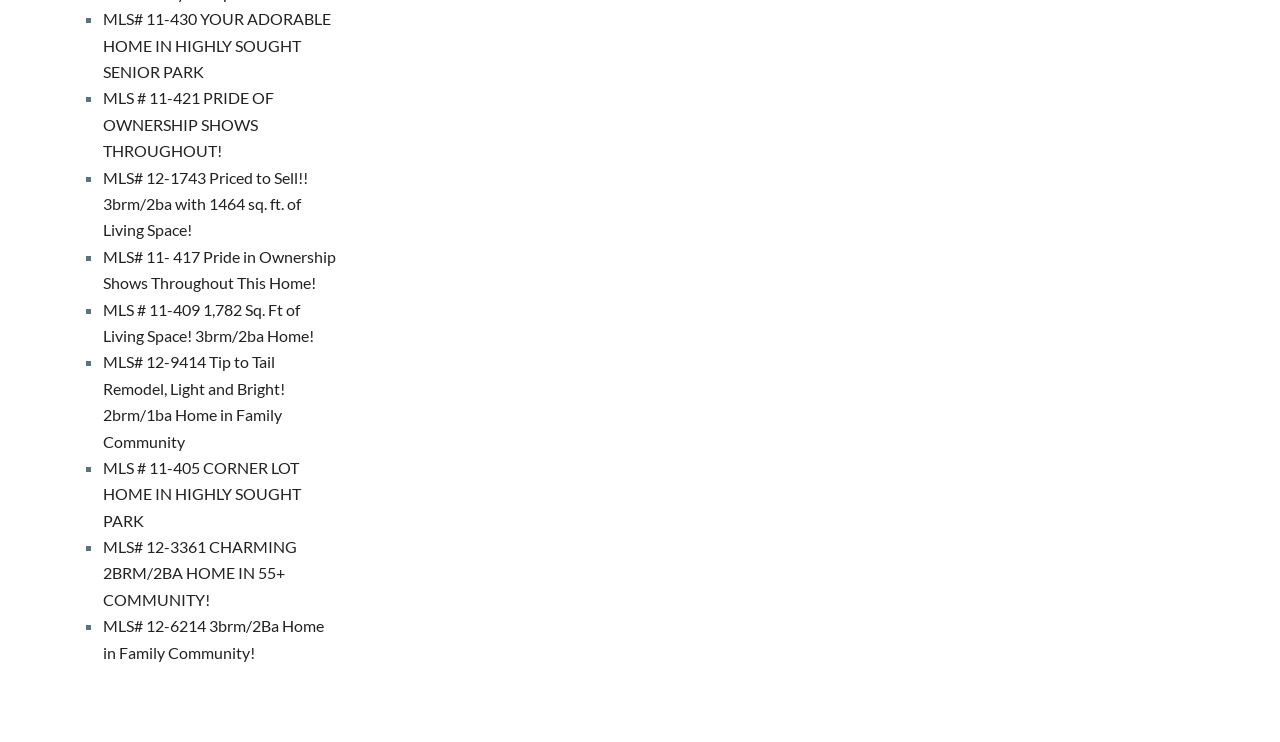Based on the description "info@nwhomebuyers.net", find the bounding box of the specified UI element.

[0.439, 0.547, 0.561, 0.57]